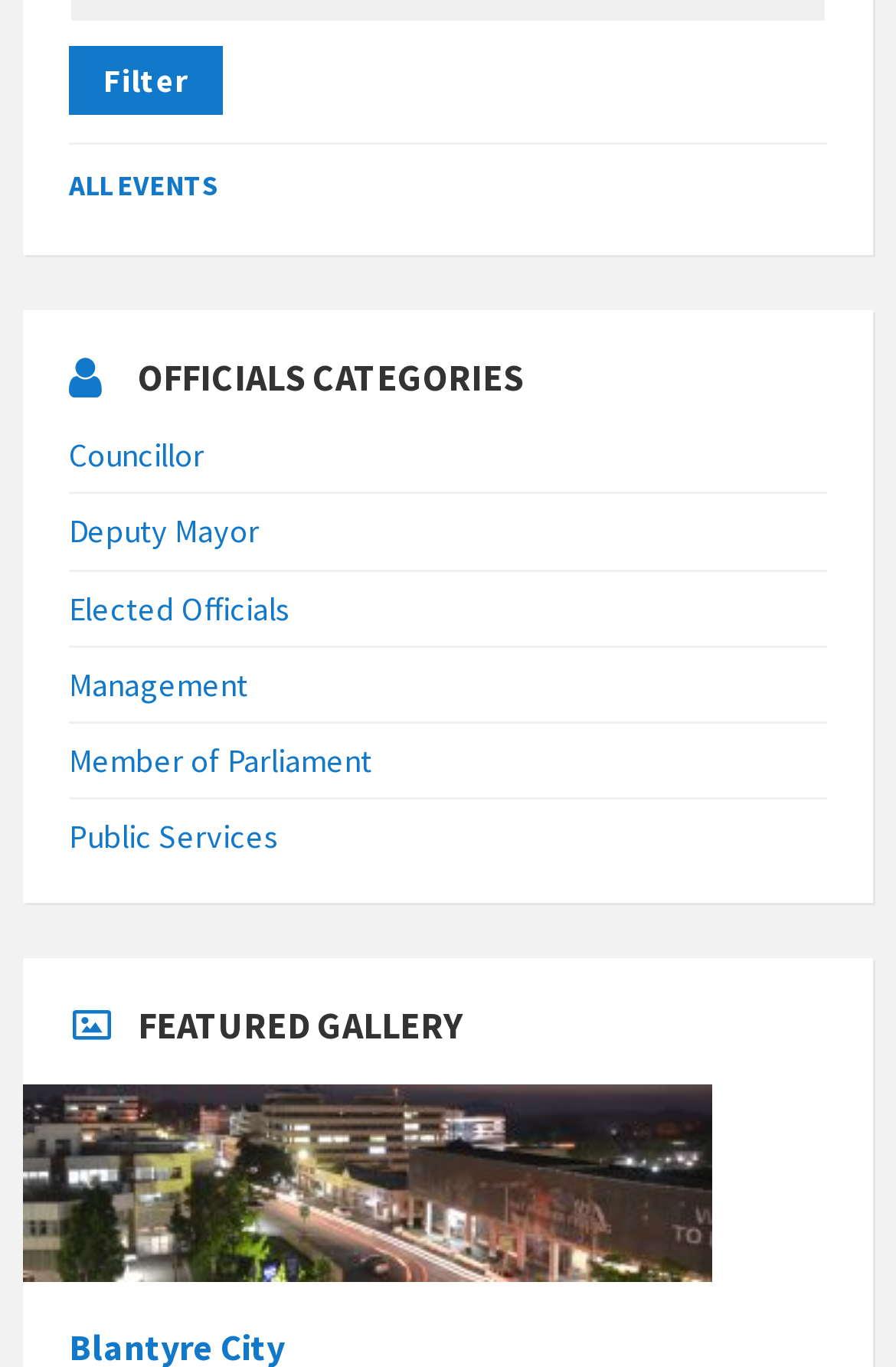Is there an image on the webpage?
Using the image as a reference, answer the question in detail.

I looked at the webpage structure and found an image element under the 'FEATURED GALLERY' section. This image element has no text content, but it is present on the webpage.